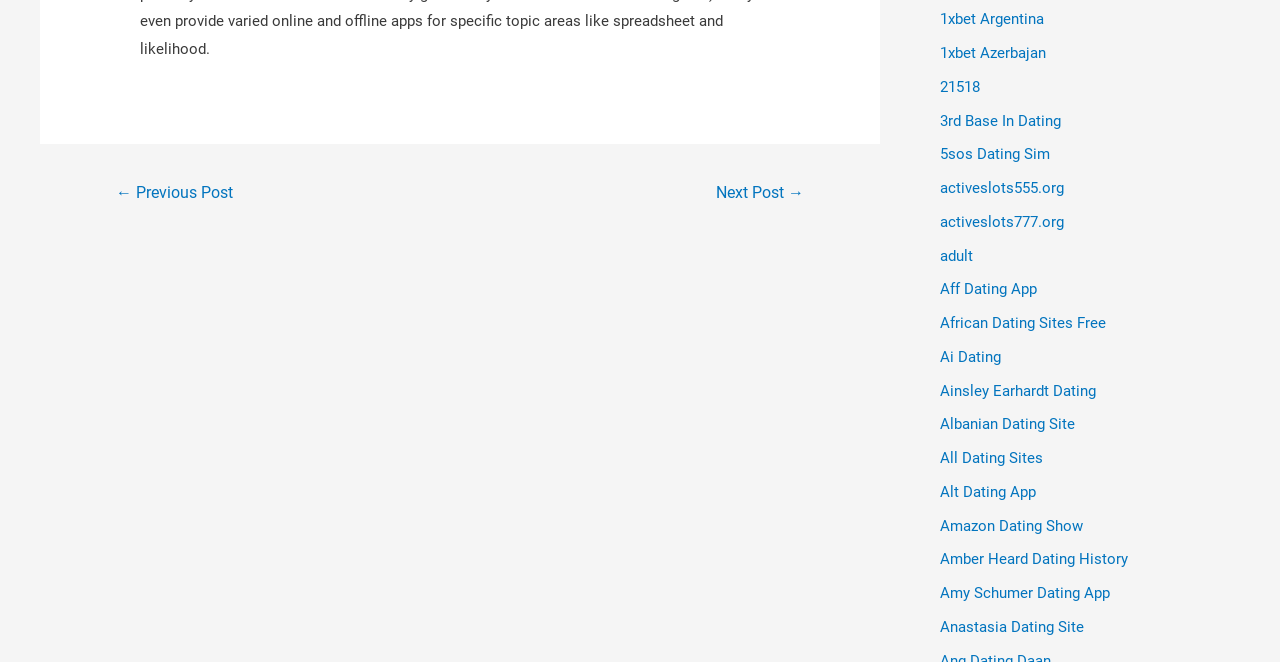Please specify the bounding box coordinates for the clickable region that will help you carry out the instruction: "go to next post".

[0.541, 0.266, 0.647, 0.323]